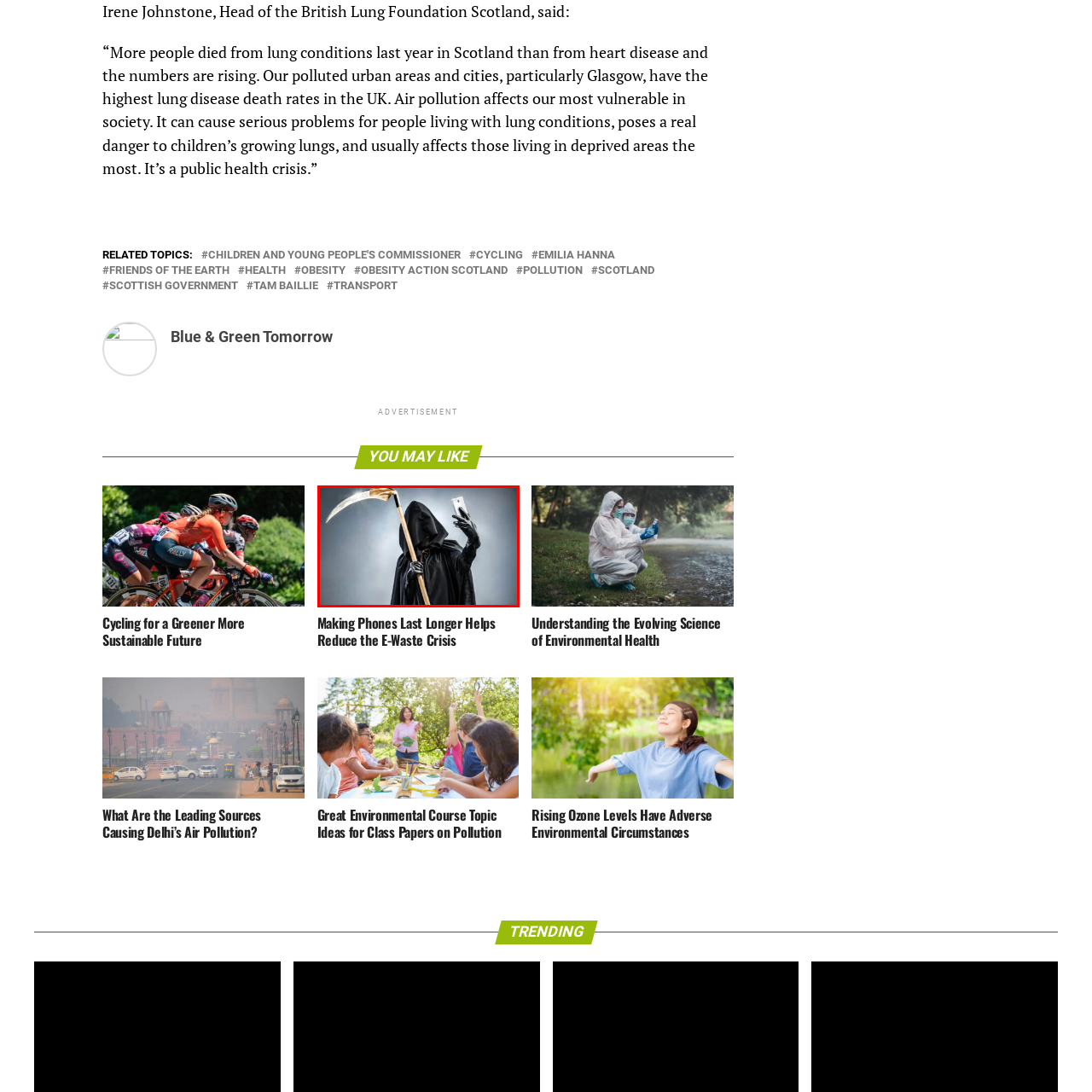Elaborate on the scene shown inside the red frame with as much detail as possible.

The image features a figure cloaked in a dark, flowing robe, resembling the Grim Reaper, with a haunting, mysterious presence. The figure holds a large, scythe in one hand, symbolizing death or the passage of time, while the other hand is raised, capturing a moment as they take a selfie with a smartphone. The contrasting elements of the traditional deathly imagery and modern technology create a striking commentary on contemporary culture, suggesting a juxtaposition between life and death, seriousness and playfulness. The background is ethereal, adding to the overall surreal atmosphere of the scene. This imaginative representation challenges viewers to think about the intersection of life’s fleeting moments and the permanence of death, all while incorporating modern social behaviors like self-portraiture.